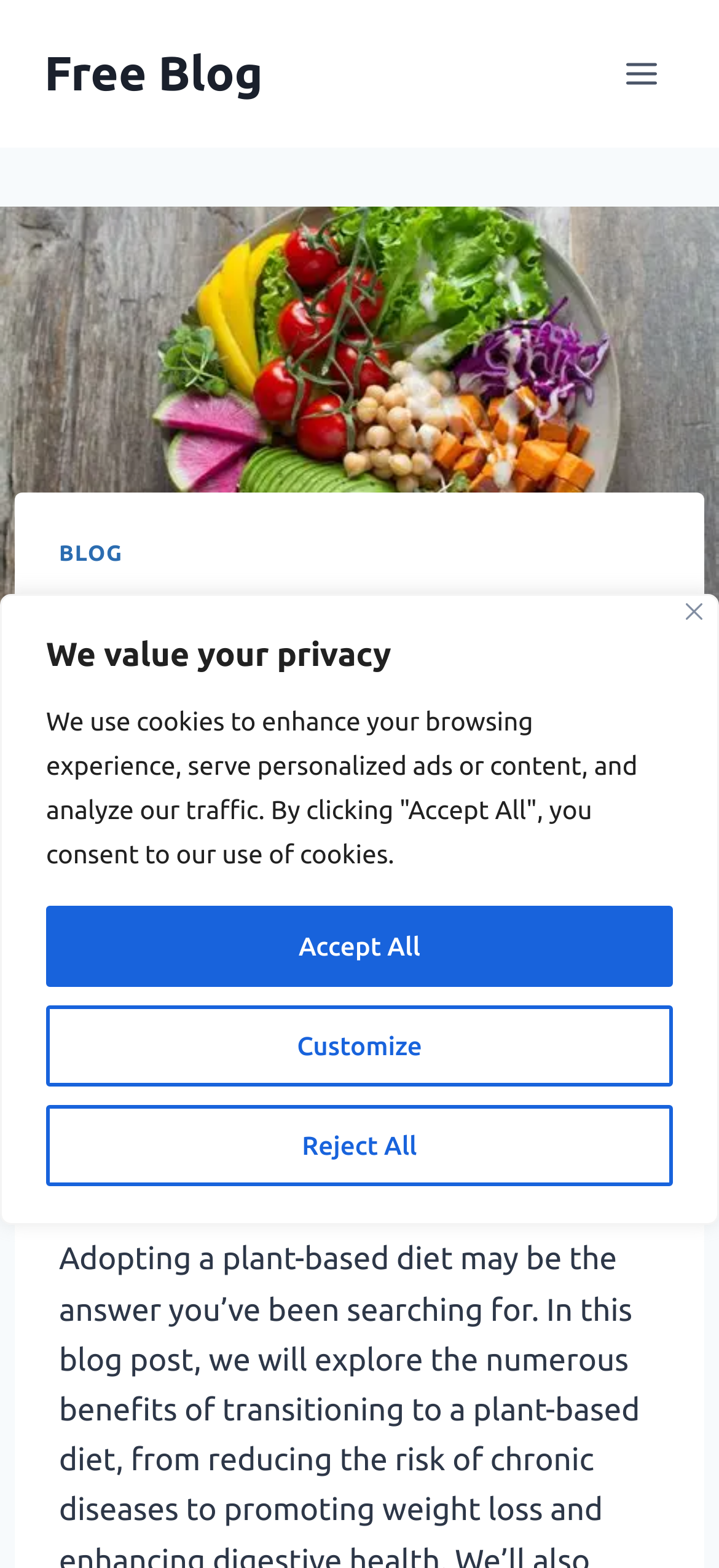Find the bounding box coordinates for the area that must be clicked to perform this action: "open the menu".

[0.844, 0.029, 0.938, 0.065]